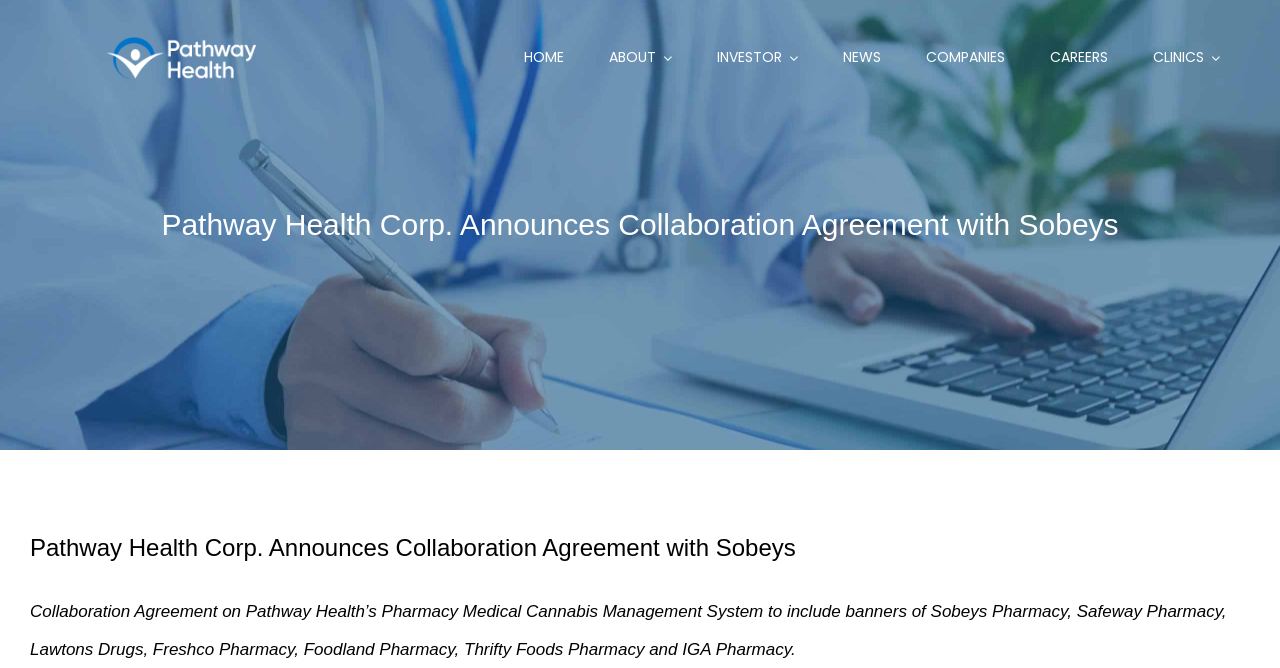Analyze the image and answer the question with as much detail as possible: 
How many navigation links are there?

I counted the number of link elements under the navigation element, which are 'HOME', 'ABOUT', 'INVESTOR', 'NEWS', 'COMPANIES', 'CAREERS', and 'CLINICS', totaling 7 links.